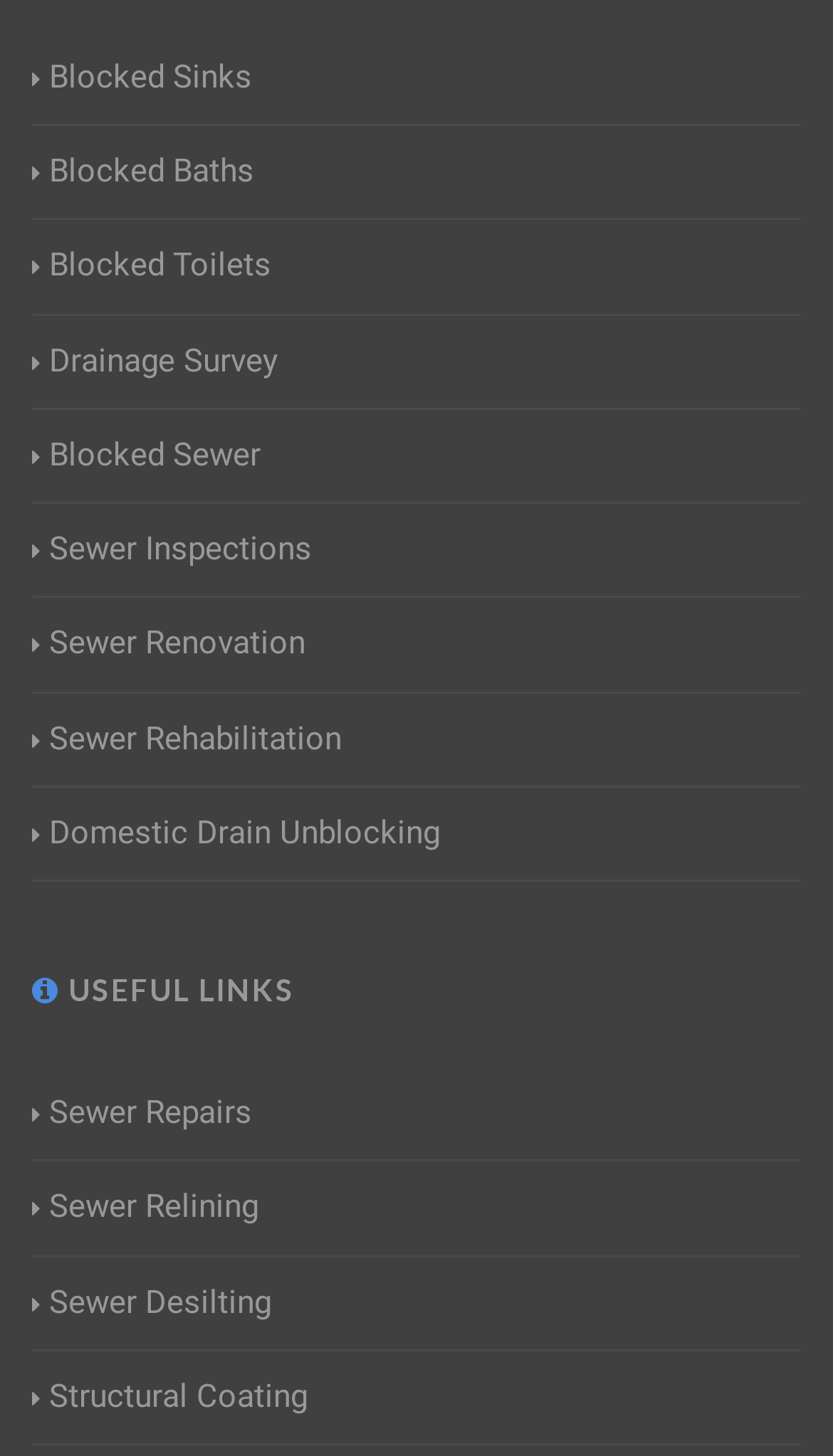Based on the image, give a detailed response to the question: How many services are listed on the webpage?

There are 11 links on the webpage that appear to be services offered by the company, including blocked sink, bath, and toilet unblocking, drainage surveys, sewer inspections, renovations, repairs, and more.